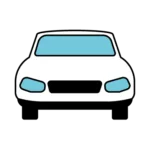What is the purpose of this visual?
Based on the image, please offer an in-depth response to the question.

The visual serves to attract and inform users about the car booking options provided by WINGS, reinforcing the platform's role as a comprehensive travel solution, which implies that the purpose of this visual is to attract and inform users.